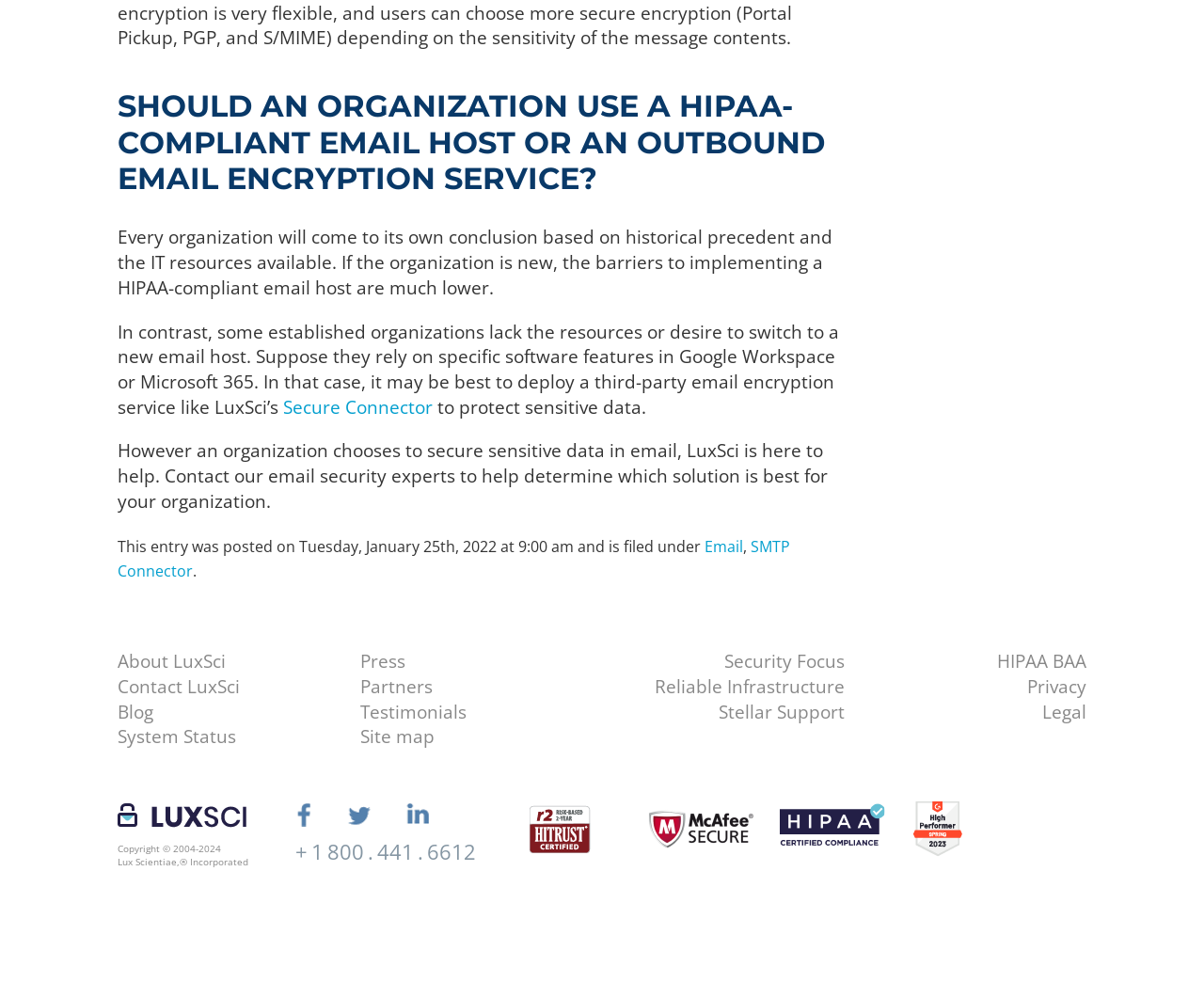Find the bounding box coordinates for the HTML element described in this sentence: "glyconutrients". Provide the coordinates as four float numbers between 0 and 1, in the format [left, top, right, bottom].

None